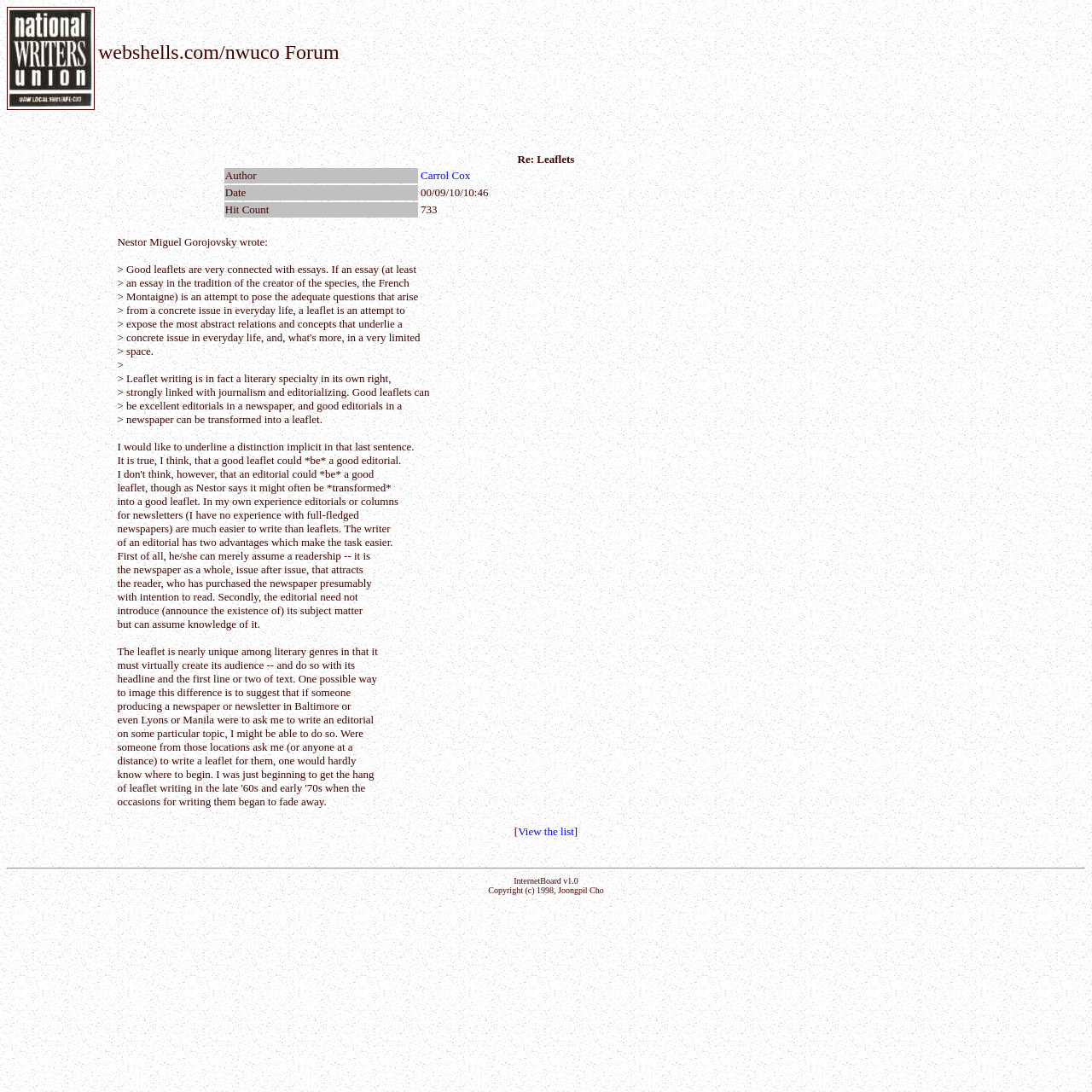Can you look at the image and give a comprehensive answer to the question:
How many hits does the post have?

The number of hits can be found in the table, in the row with the 'Hit Count' column, which contains the value '733'.